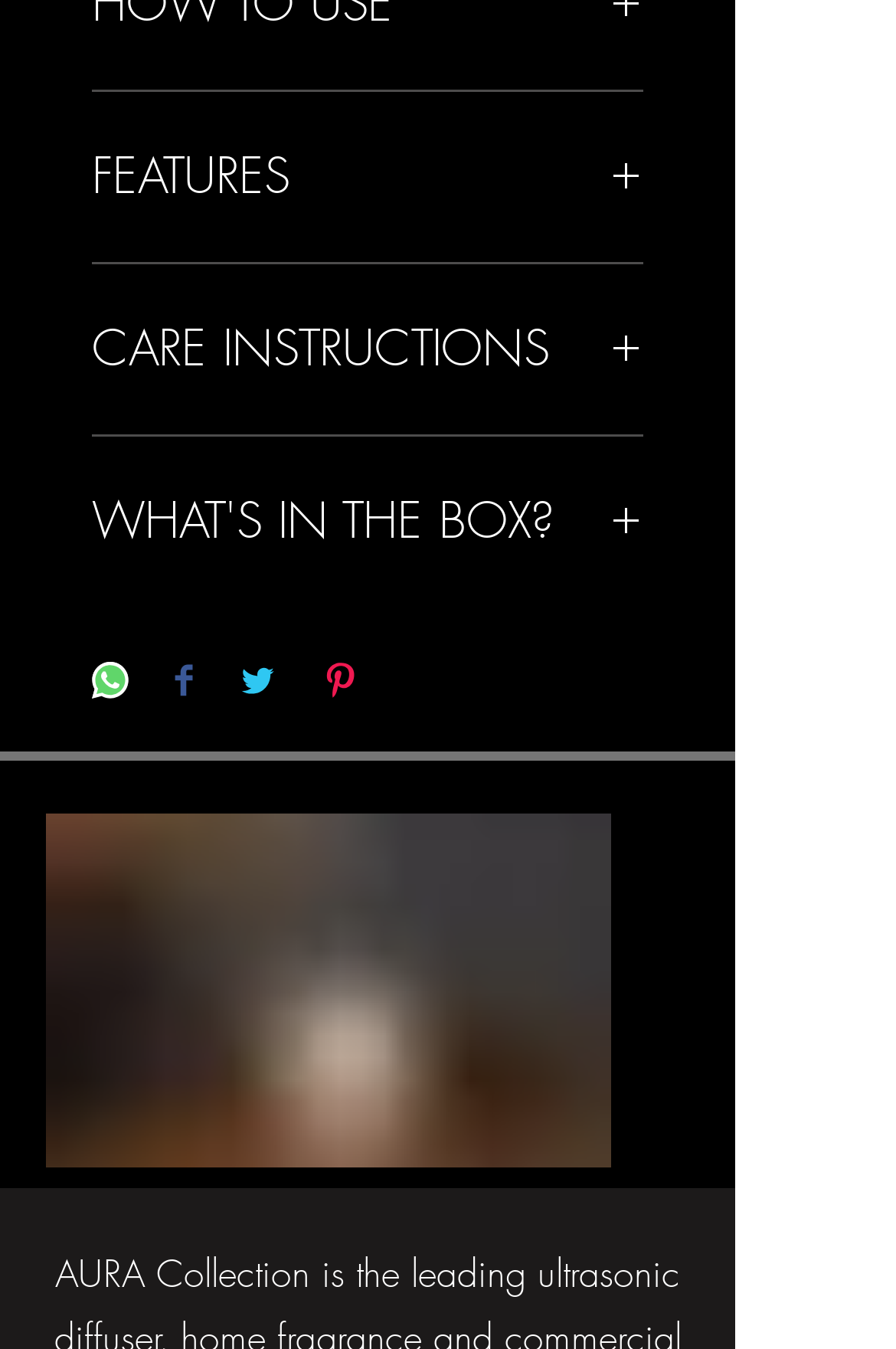Using a single word or phrase, answer the following question: 
What is the main theme of the webpage?

Fragrance